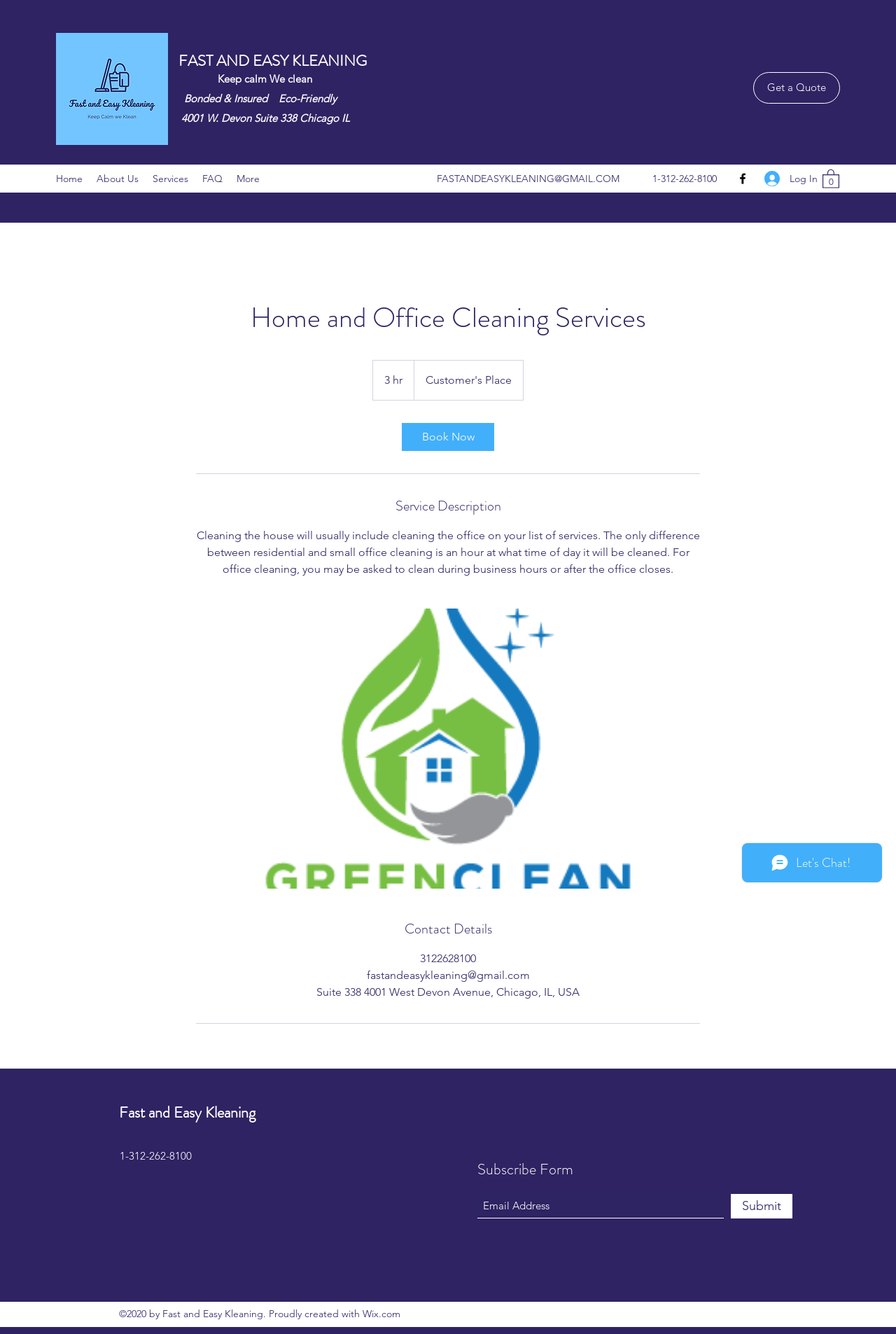Please locate the bounding box coordinates of the element that needs to be clicked to achieve the following instruction: "Click the 'Book Now' link". The coordinates should be four float numbers between 0 and 1, i.e., [left, top, right, bottom].

[0.448, 0.317, 0.552, 0.338]